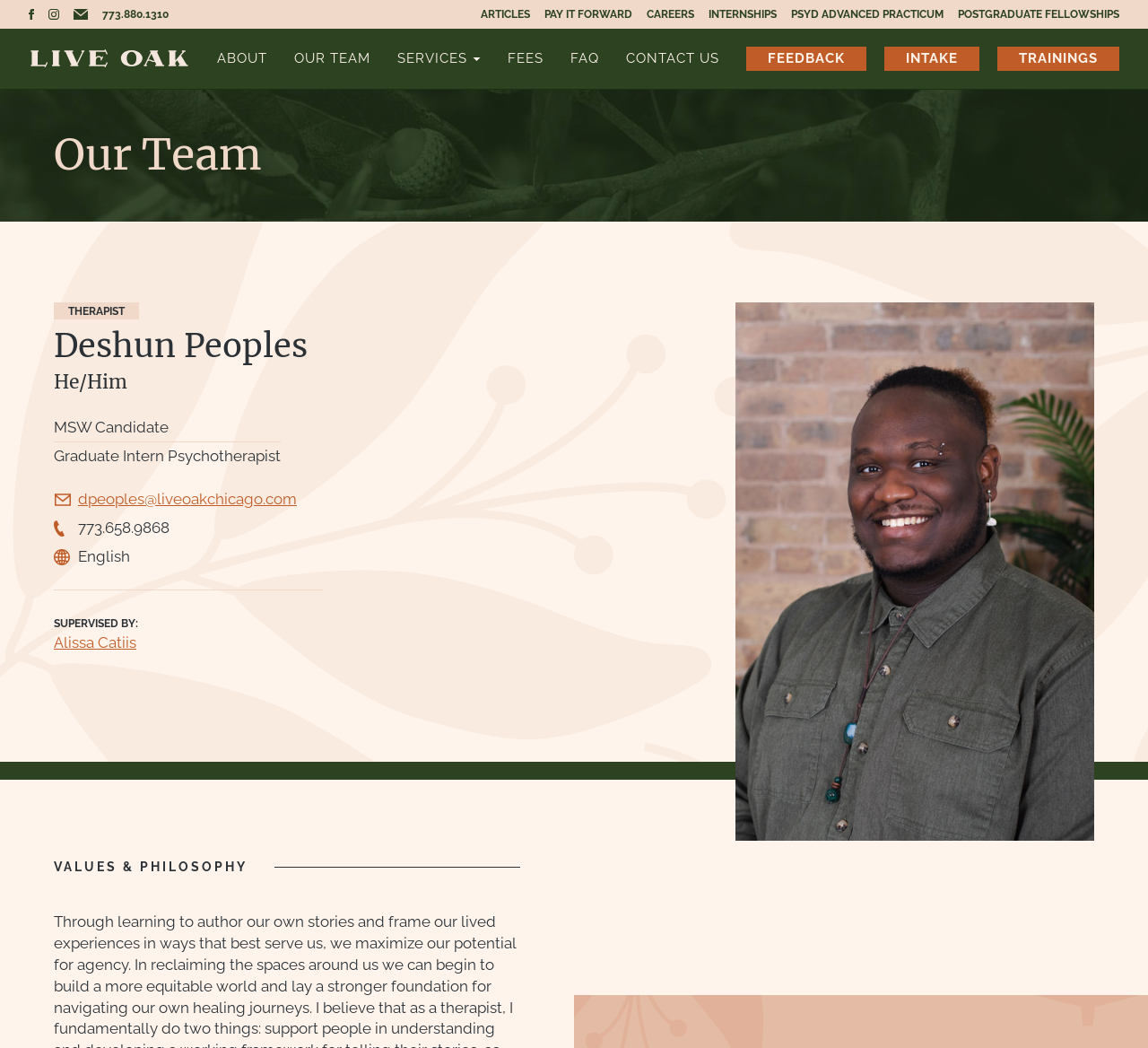Provide a thorough description of the webpage you see.

The webpage is about Deshun Peoples, a therapist at Live Oak Chicago. At the top, there are social media links to Live Oak Chicago's Facebook and Instagram, as well as an email address and phone number. Below these links, there is a navigation menu with options such as "ARTICLES", "PAY IT FORWARD", "CAREERS", and more.

To the left of the navigation menu, there is a Live Oak Chicago logo. Below the logo, there are links to "ABOUT", "OUR TEAM", and "SERVICES". The "OUR TEAM" link is a heading that spans the width of the page, with a large background image below it.

On the right side of the page, there is a portrait of Deshun Peoples, with text describing him as a therapist. Below his portrait, there is a heading with his name, followed by his pronouns, "He/Him", and his title, "MSW Candidate, Graduate Intern Psychotherapist". His contact information, including email and phone number, is also listed.

Further down the page, there is a section titled "VALUES & PHILOSOPHY", which appears to be a heading for a section of text or content related to Deshun Peoples' values and philosophy as a therapist.